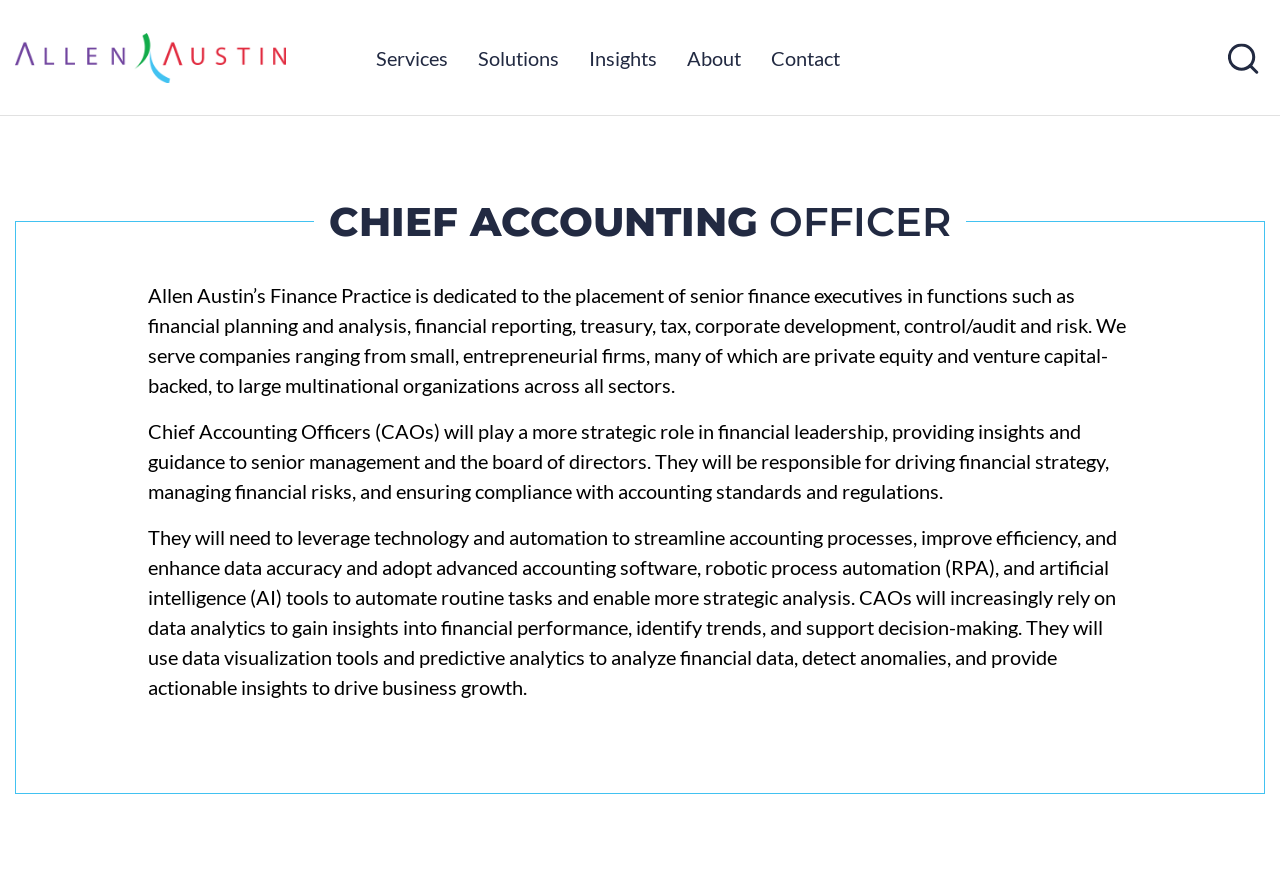Use a single word or phrase to answer the question: 
What type of companies does Allen Austin serve?

Small and large companies